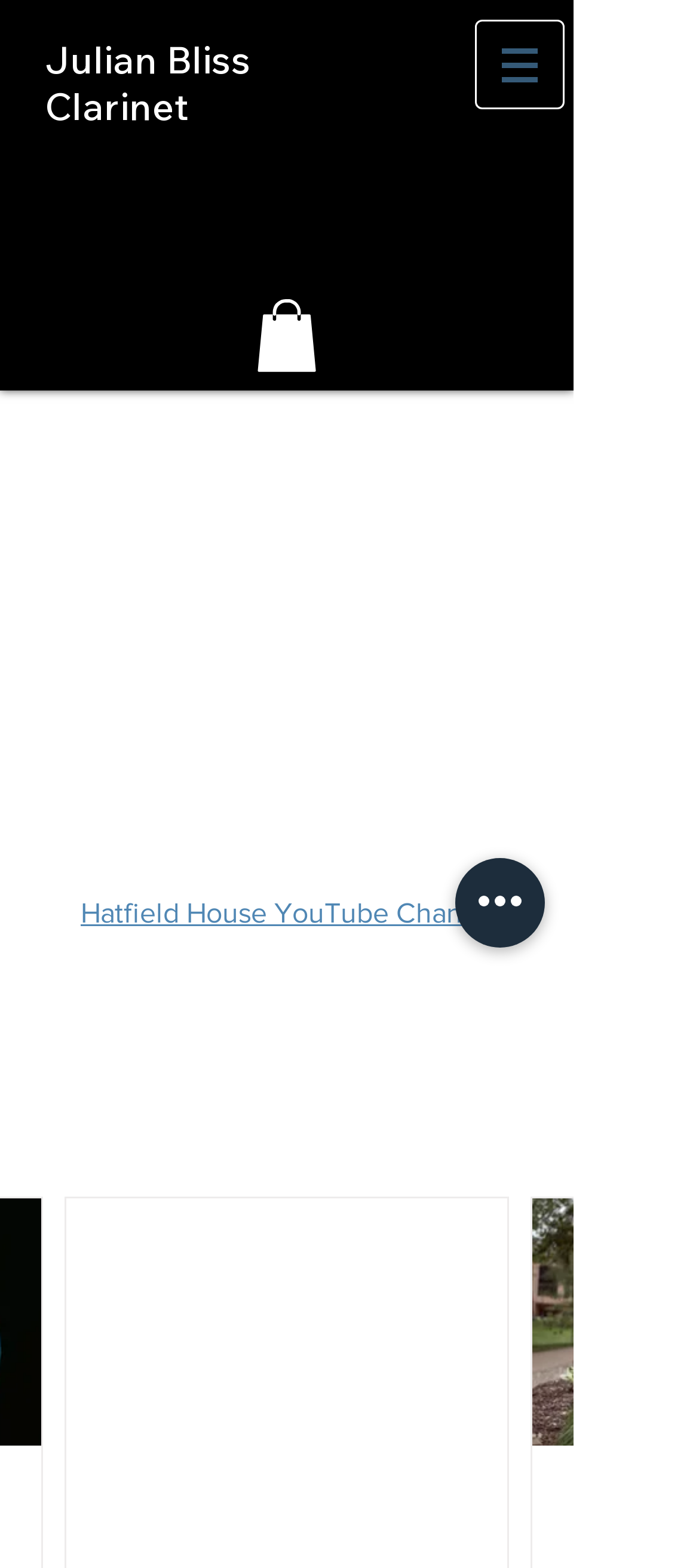What is the name of the festival?
Please ensure your answer is as detailed and informative as possible.

I found the answer by looking at the heading 'Hatfield House Chamber Music Festival 2020' which suggests that this is the name of the festival.